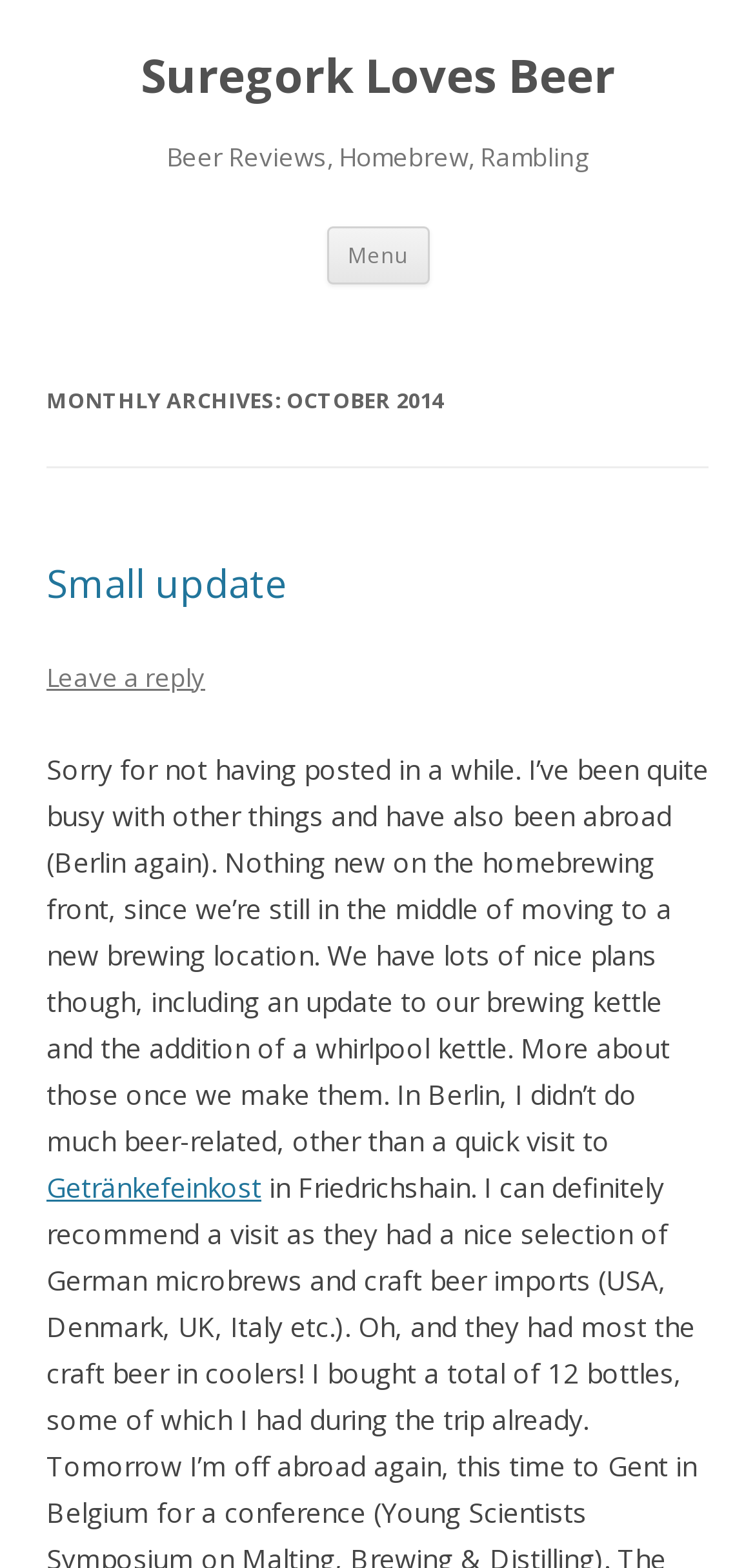Find the bounding box of the element with the following description: "Small update". The coordinates must be four float numbers between 0 and 1, formatted as [left, top, right, bottom].

[0.062, 0.355, 0.379, 0.388]